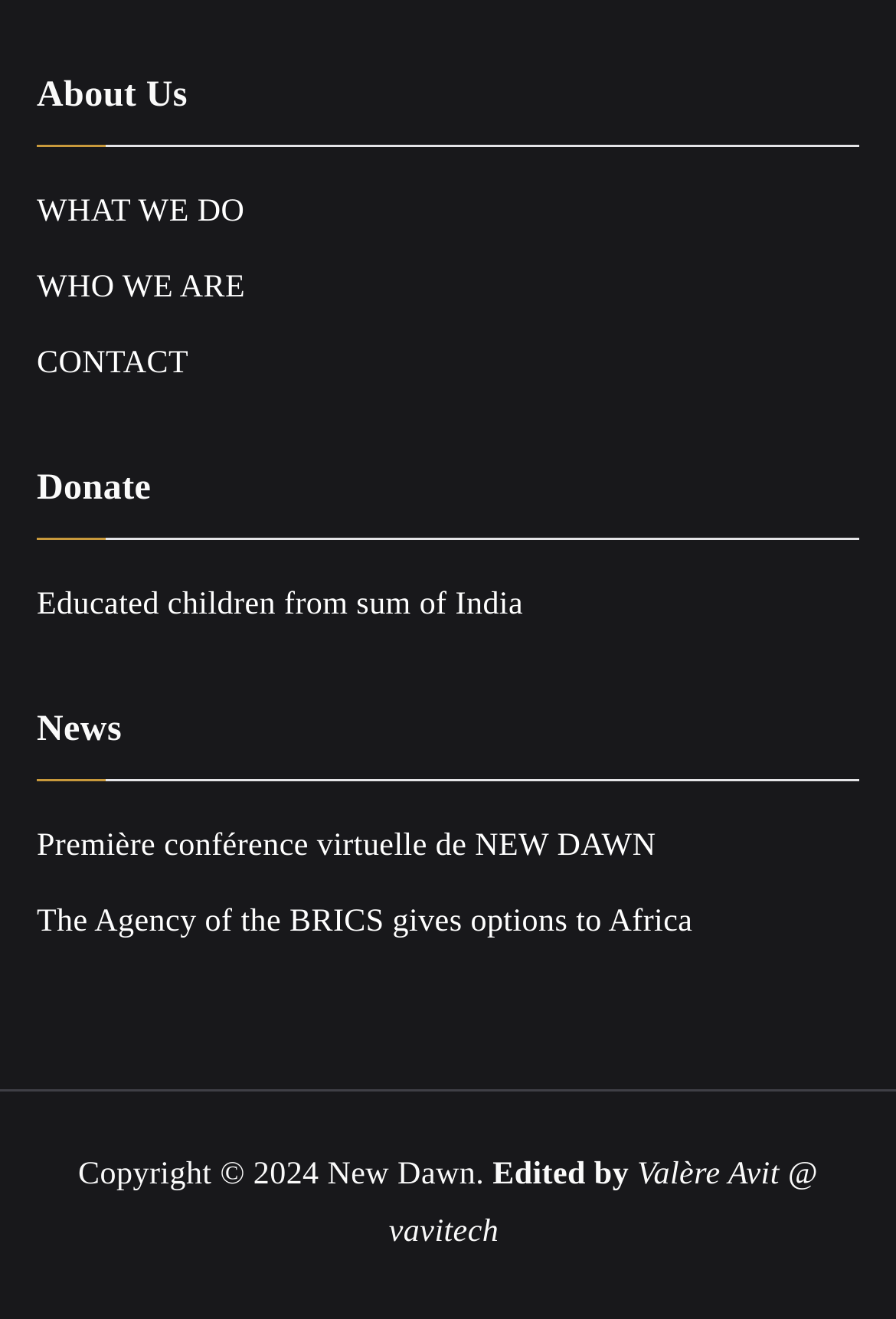What is the topic of the first news article?
Offer a detailed and full explanation in response to the question.

The first news article is listed under the 'News' section, and its title is 'Première conférence virtuelle de NEW DAWN'.